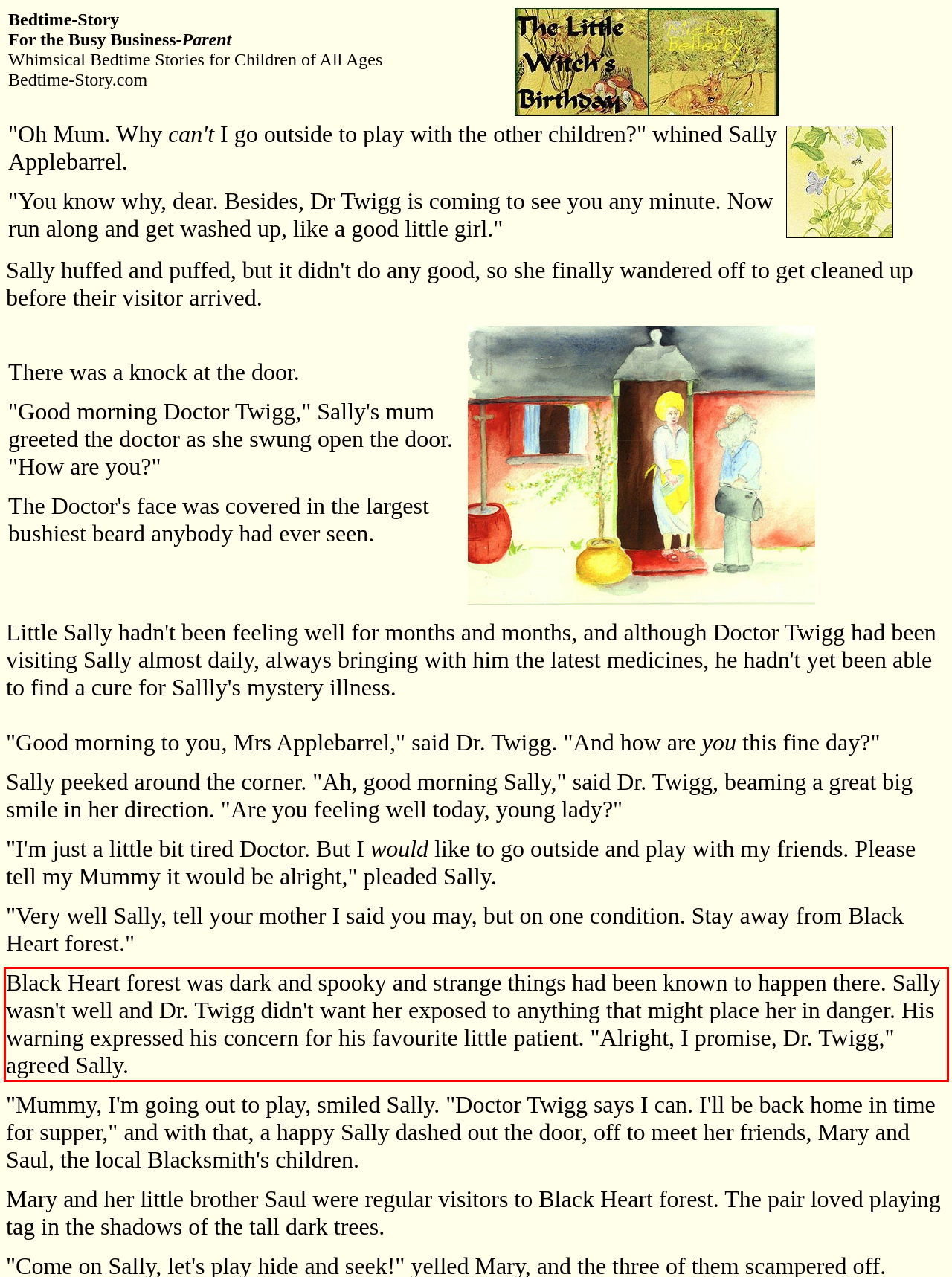Using OCR, extract the text content found within the red bounding box in the given webpage screenshot.

Black Heart forest was dark and spooky and strange things had been known to happen there. Sally wasn't well and Dr. Twigg didn't want her exposed to anything that might place her in danger. His warning expressed his concern for his favourite little patient. "Alright, I promise, Dr. Twigg," agreed Sally.